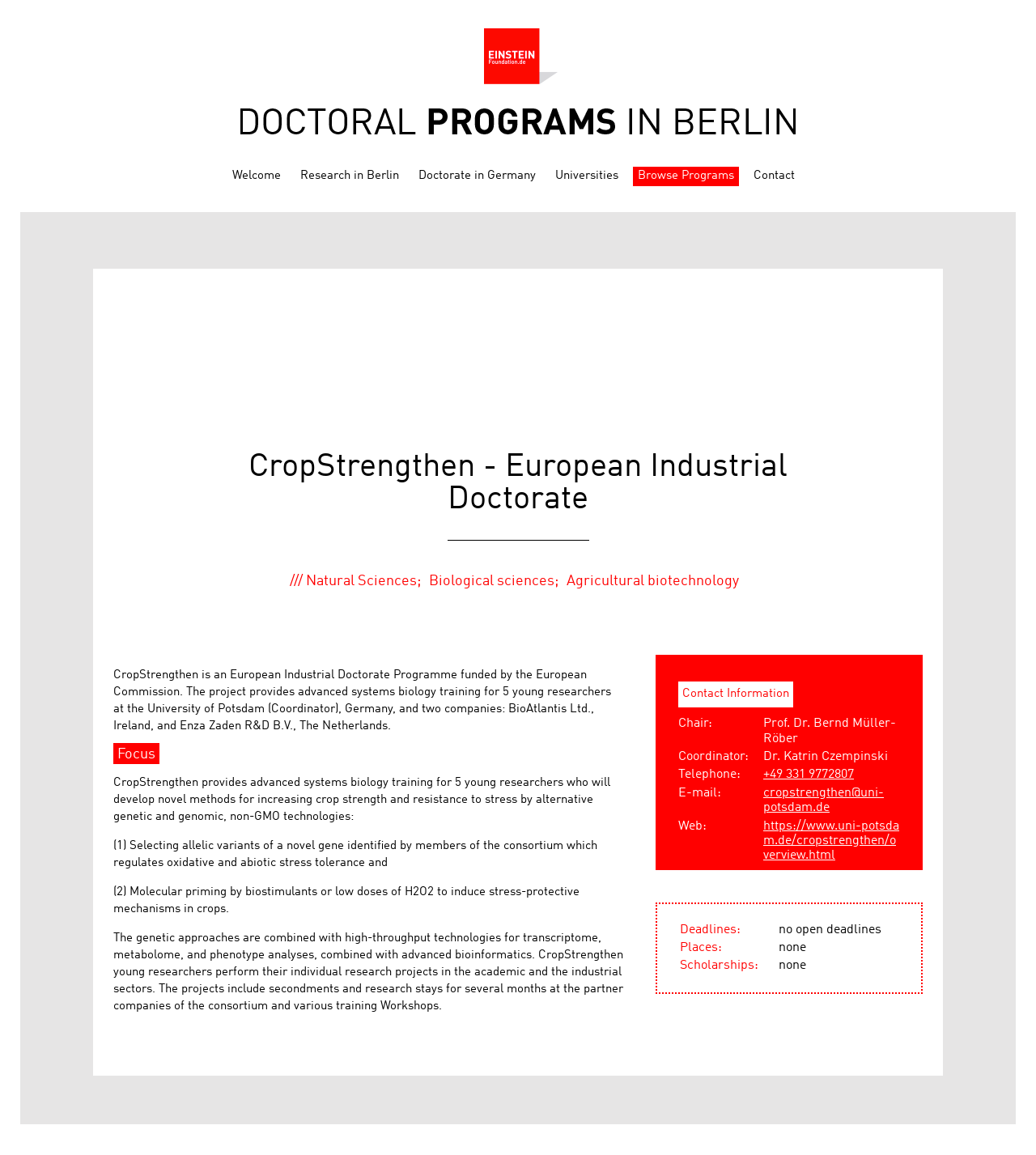Using the element description: "Browse Programs", determine the bounding box coordinates. The coordinates should be in the format [left, top, right, bottom], with values between 0 and 1.

[0.611, 0.144, 0.713, 0.161]